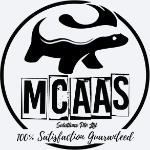What type of services does MCAAS specialize in?
Provide a comprehensive and detailed answer to the question.

MCAAS is a company that specializes in cleaning services, including carpet cleaning and general cleaning solutions, as represented by its logo and tagline, which emphasize quality service and customer satisfaction.